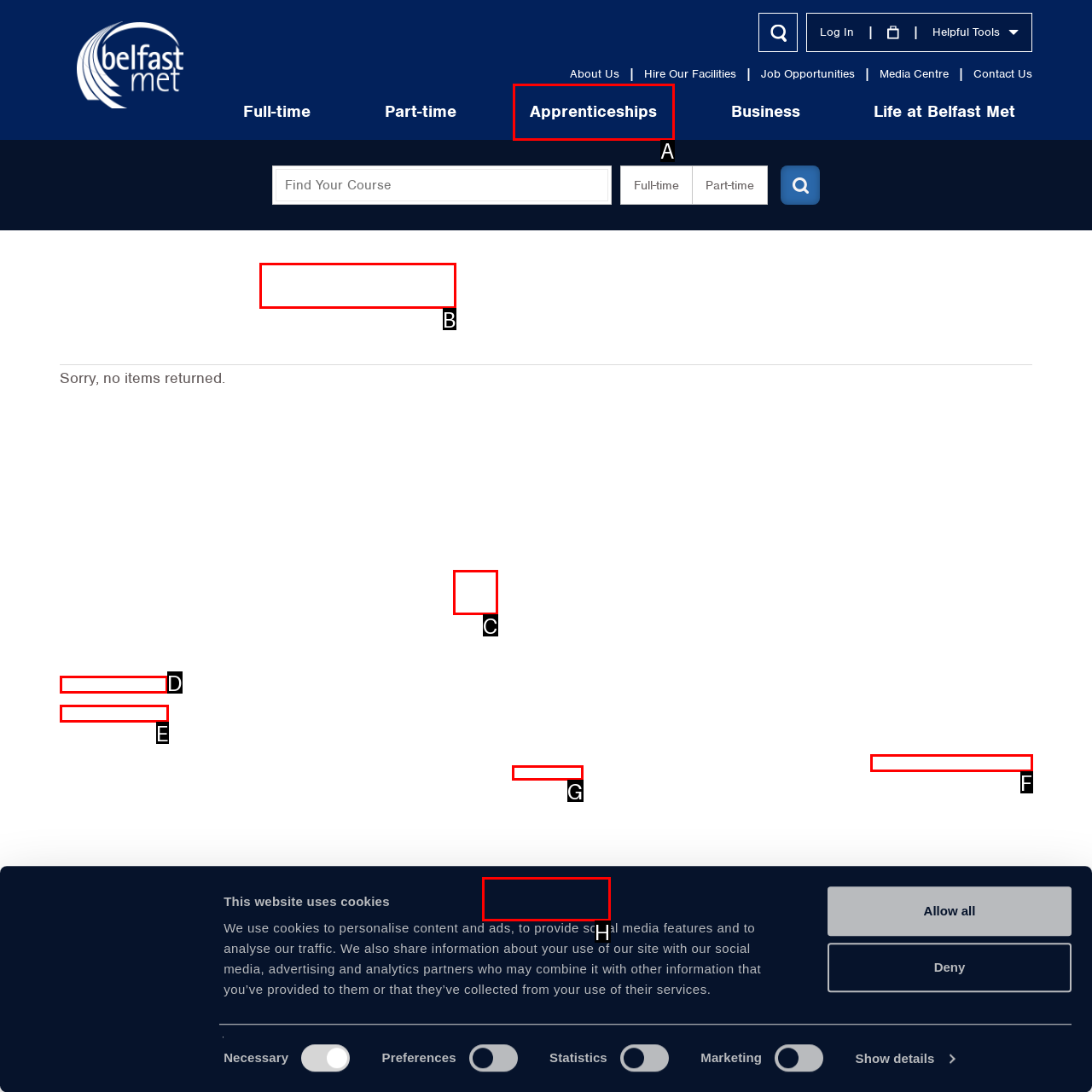Select the option that matches this description: alt="AccessAble - Your Accessibility Guide"
Answer by giving the letter of the chosen option.

F